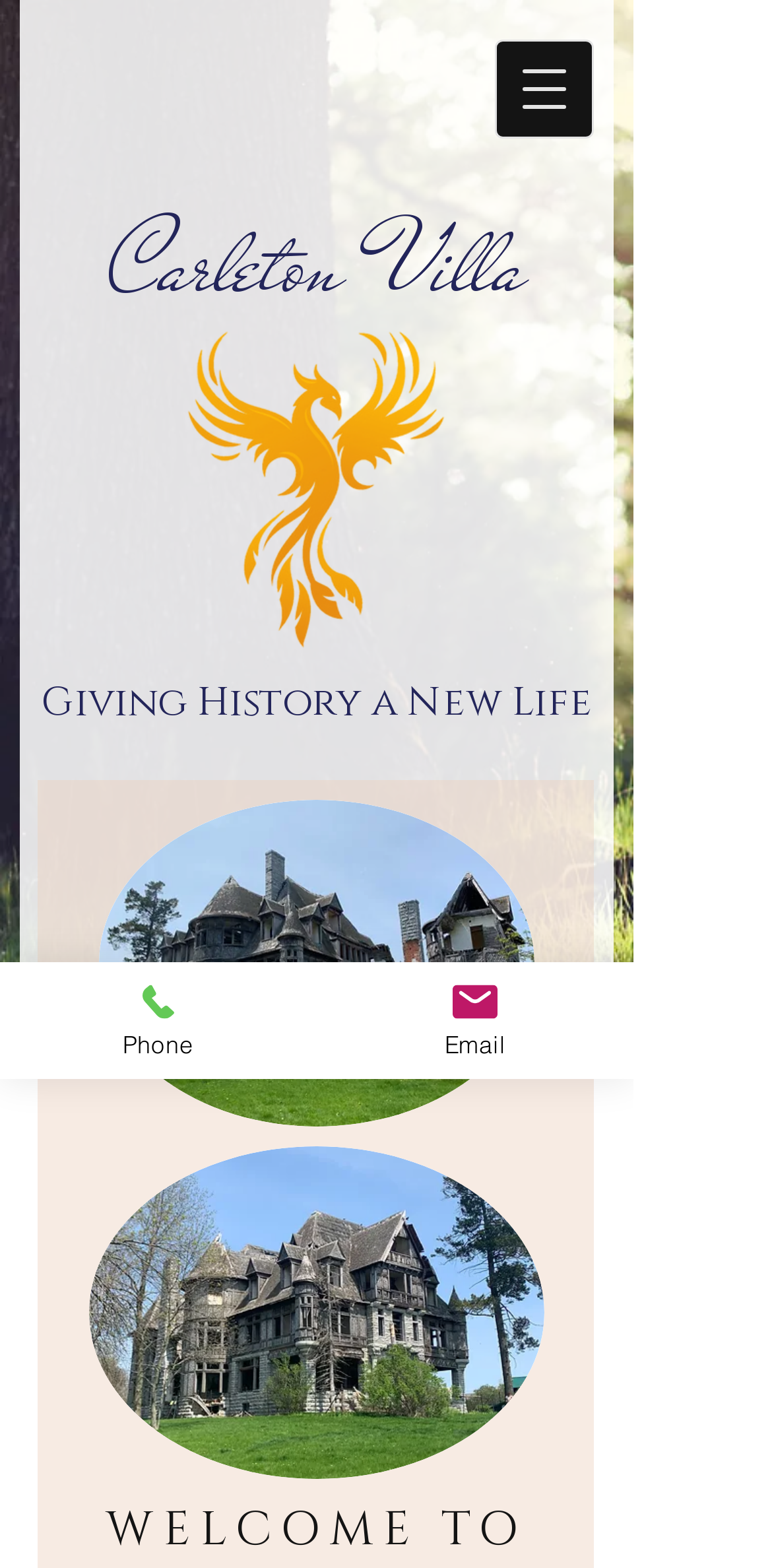Reply to the question with a single word or phrase:
What is the theme of the webpage?

Historic home restoration